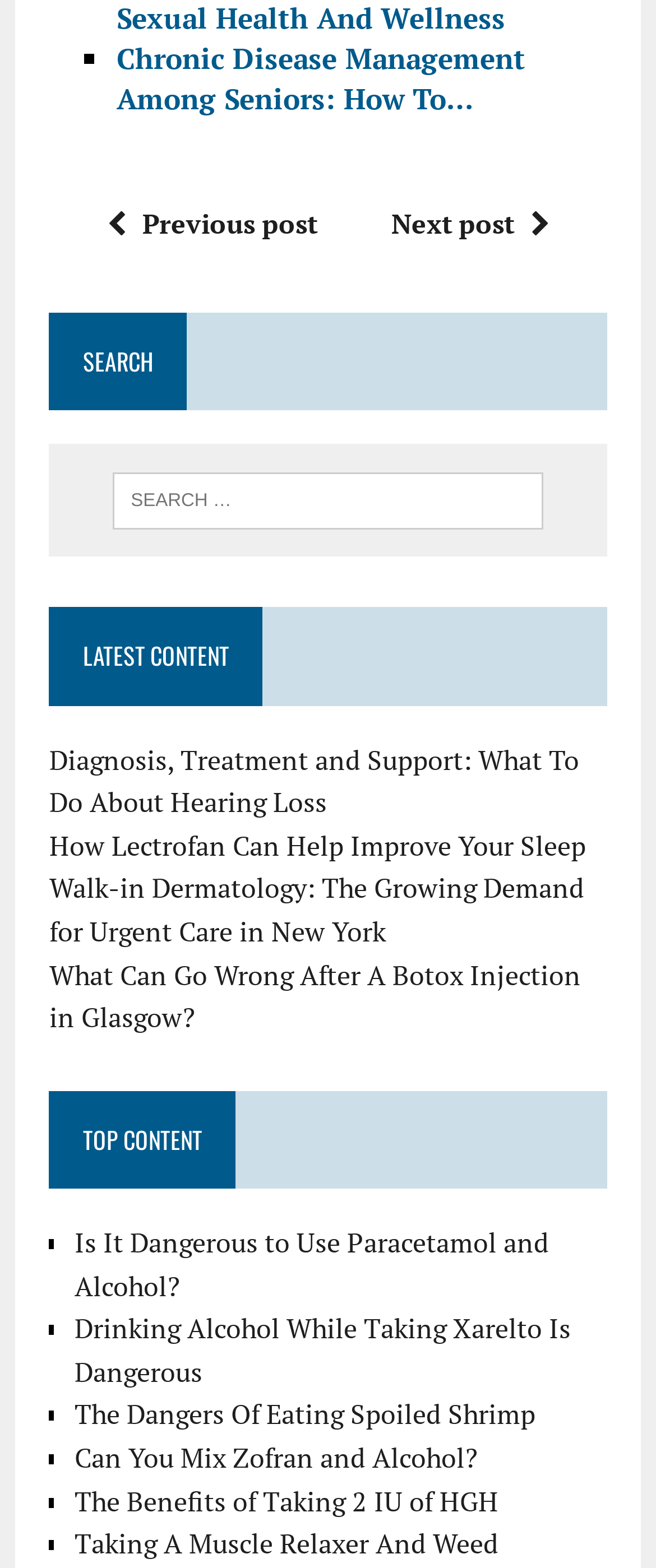Specify the bounding box coordinates of the area to click in order to follow the given instruction: "Learn about chronic disease management."

[0.178, 0.025, 0.801, 0.075]